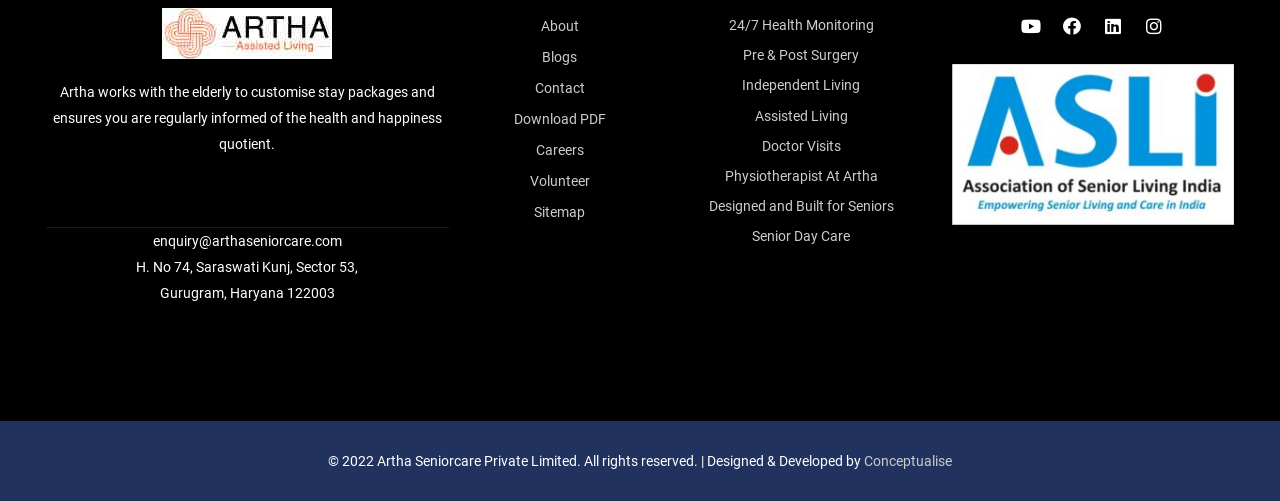Please predict the bounding box coordinates of the element's region where a click is necessary to complete the following instruction: "Download the PDF". The coordinates should be represented by four float numbers between 0 and 1, i.e., [left, top, right, bottom].

[0.401, 0.222, 0.473, 0.254]